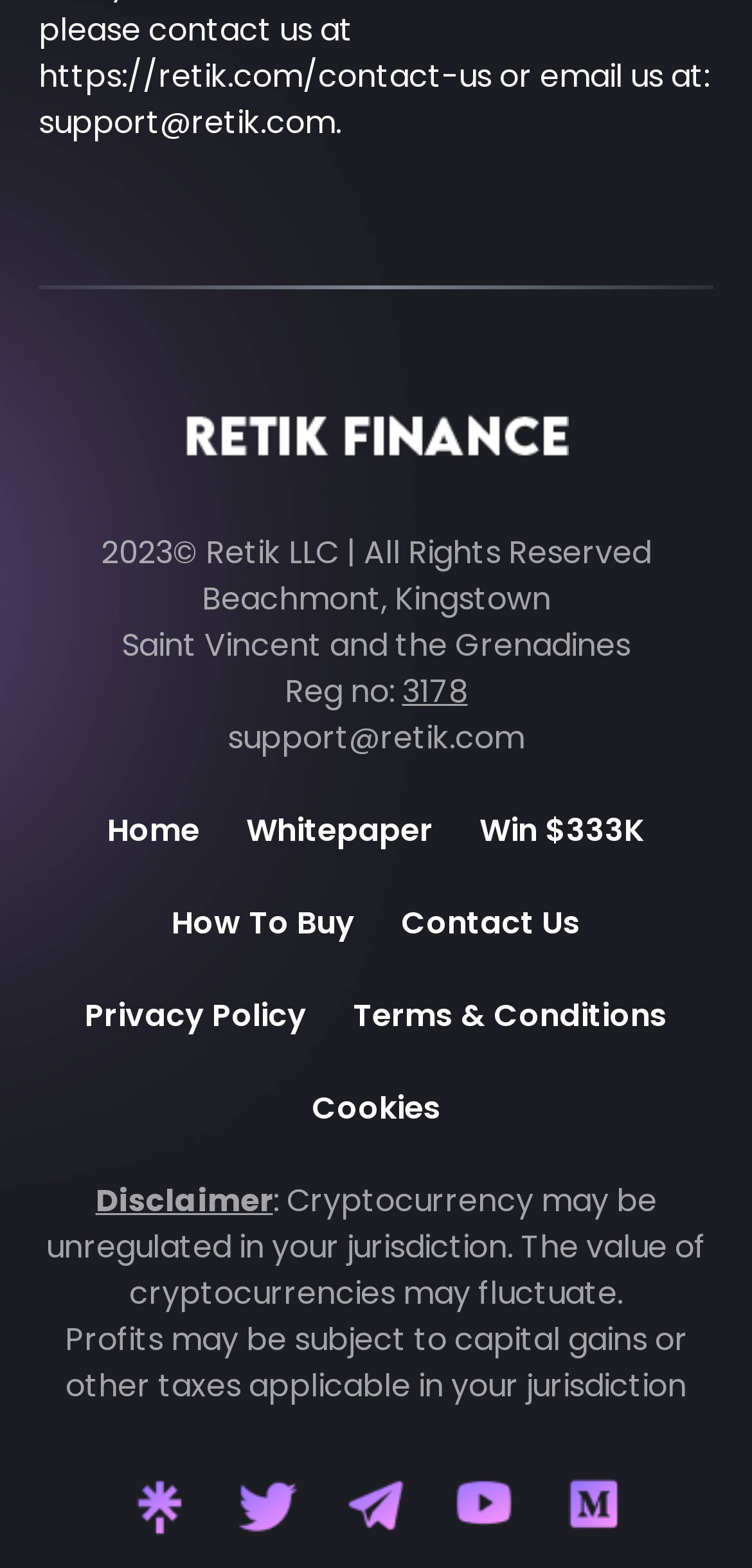Identify the bounding box for the UI element described as: "Privacy Policy". The coordinates should be four float numbers between 0 and 1, i.e., [left, top, right, bottom].

[0.113, 0.633, 0.408, 0.661]